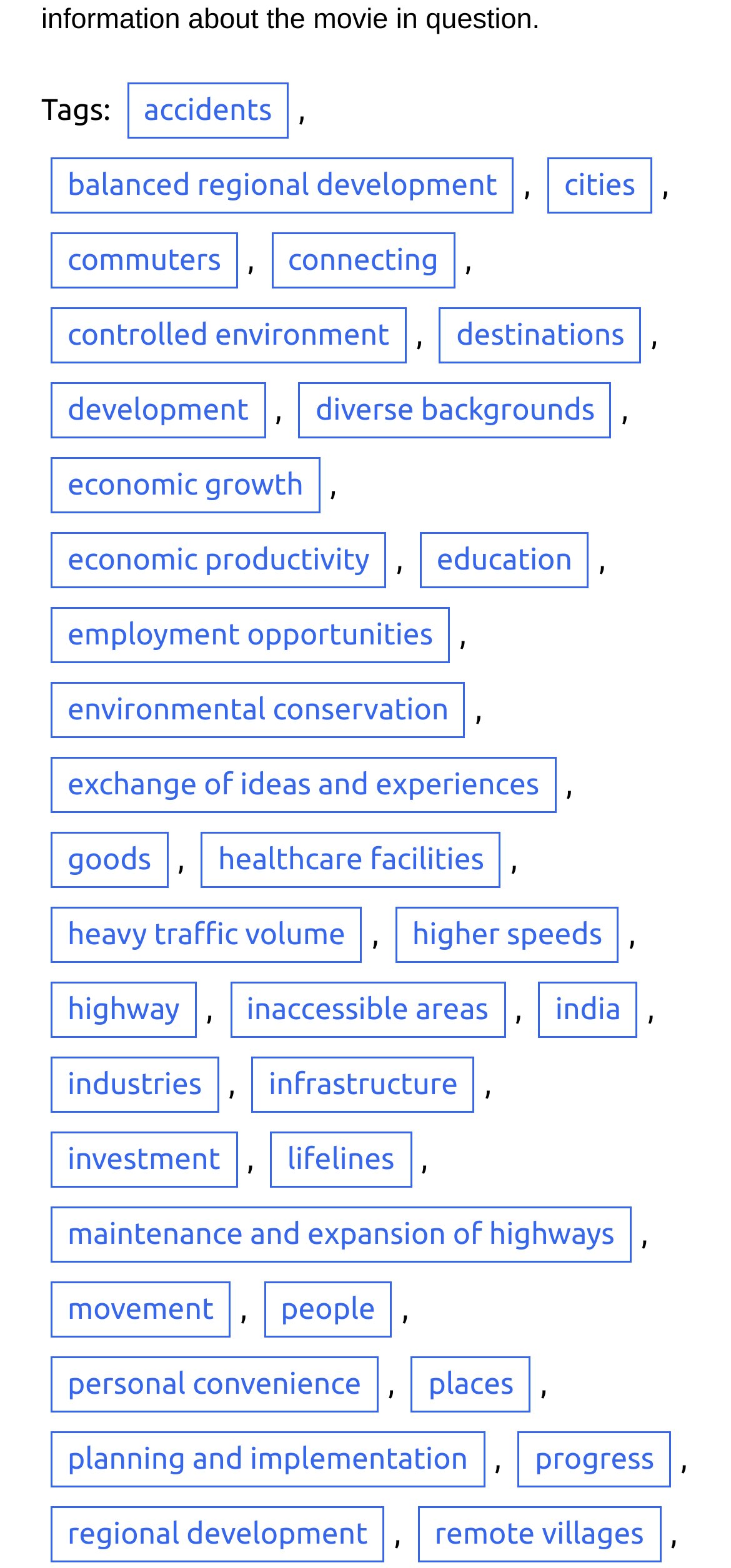Please locate the bounding box coordinates for the element that should be clicked to achieve the following instruction: "learn about environmental conservation". Ensure the coordinates are given as four float numbers between 0 and 1, i.e., [left, top, right, bottom].

[0.069, 0.435, 0.637, 0.471]